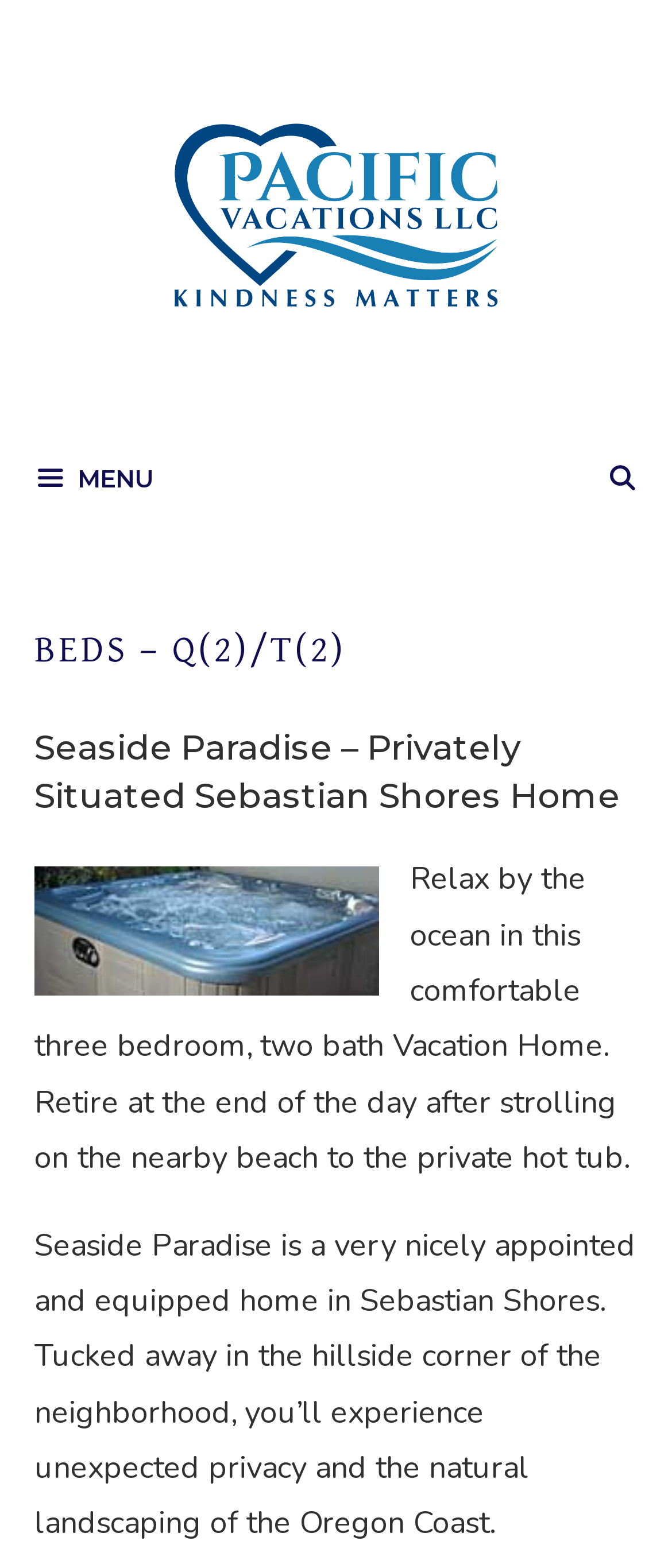Generate a comprehensive caption for the webpage you are viewing.

The webpage is about a vacation rental property, specifically a three-bedroom, two-bath home in Gold Beach, Oregon. At the top of the page, there is a banner with the site's name, "Gold Beach Vacation Rentals", accompanied by an image of the same name. Below the banner, there is a navigation menu labeled "Primary" with a button to open a search bar and a menu button with an icon.

The main content of the page is divided into sections. The first section has a heading "BEDS – Q(2)/T(2)" and is followed by a subheading "Seaside Paradise – Privately Situated Sebastian Shores Home". Below the subheading, there is a link to the same title, and an image of the vacation rental home. The image is positioned to the left of the text.

The text describes the vacation home, stating that it is a comfortable three-bedroom, two-bath home with a private hot tub, and that it is nicely appointed and equipped. The text also mentions the home's location in Sebastian Shores, noting that it is tucked away in a hillside corner, providing unexpected privacy and natural landscaping.

There are two blocks of text, one above the other, describing the vacation home. The text is positioned to the right of the image, and takes up most of the page's width. Overall, the page has a clean and organized layout, with clear headings and concise text.